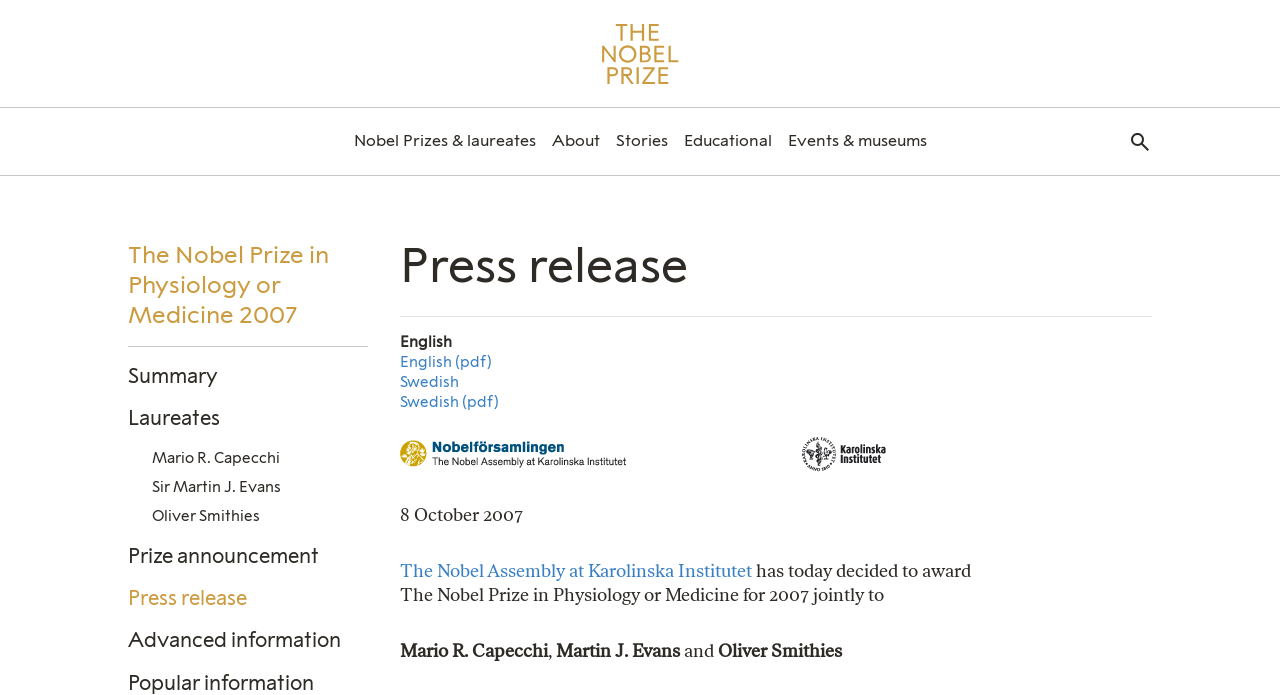Use a single word or phrase to answer the question:
What is the name of the prize awarded in 2007?

Nobel Prize in Physiology or Medicine